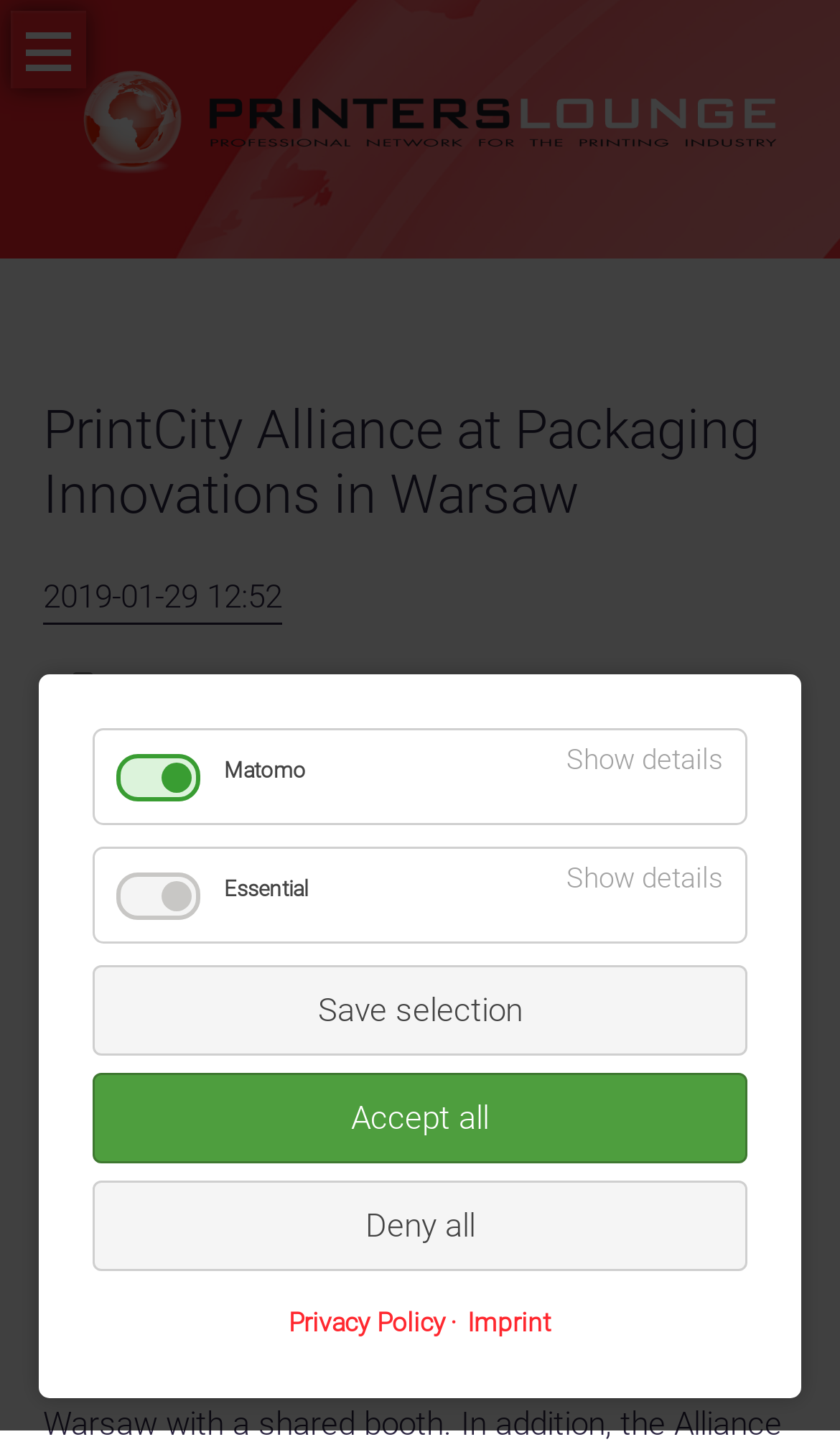Highlight the bounding box coordinates of the element you need to click to perform the following instruction: "Click the Packaging Innovations link."

[0.431, 0.934, 0.805, 0.961]